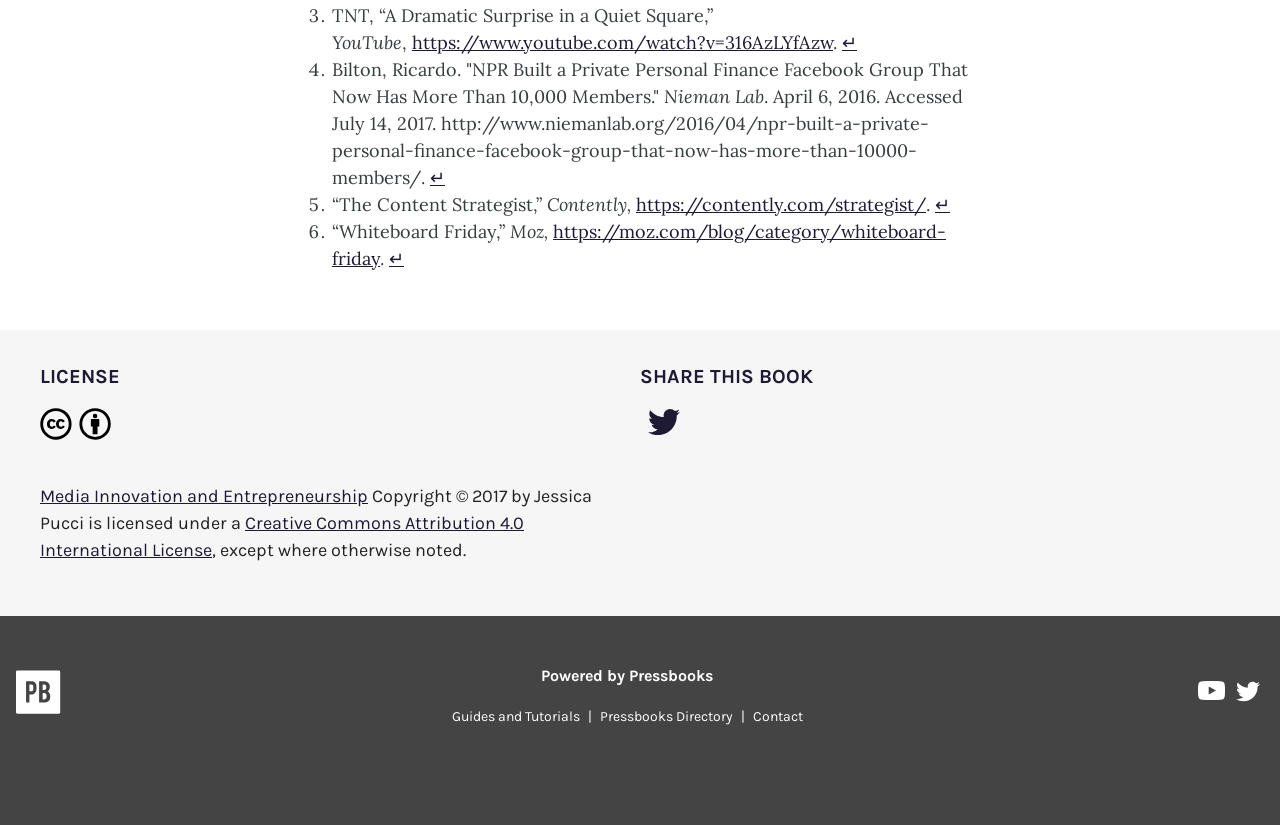What is the license of the book?
From the image, respond with a single word or phrase.

Creative Commons Attribution 4.0 International License